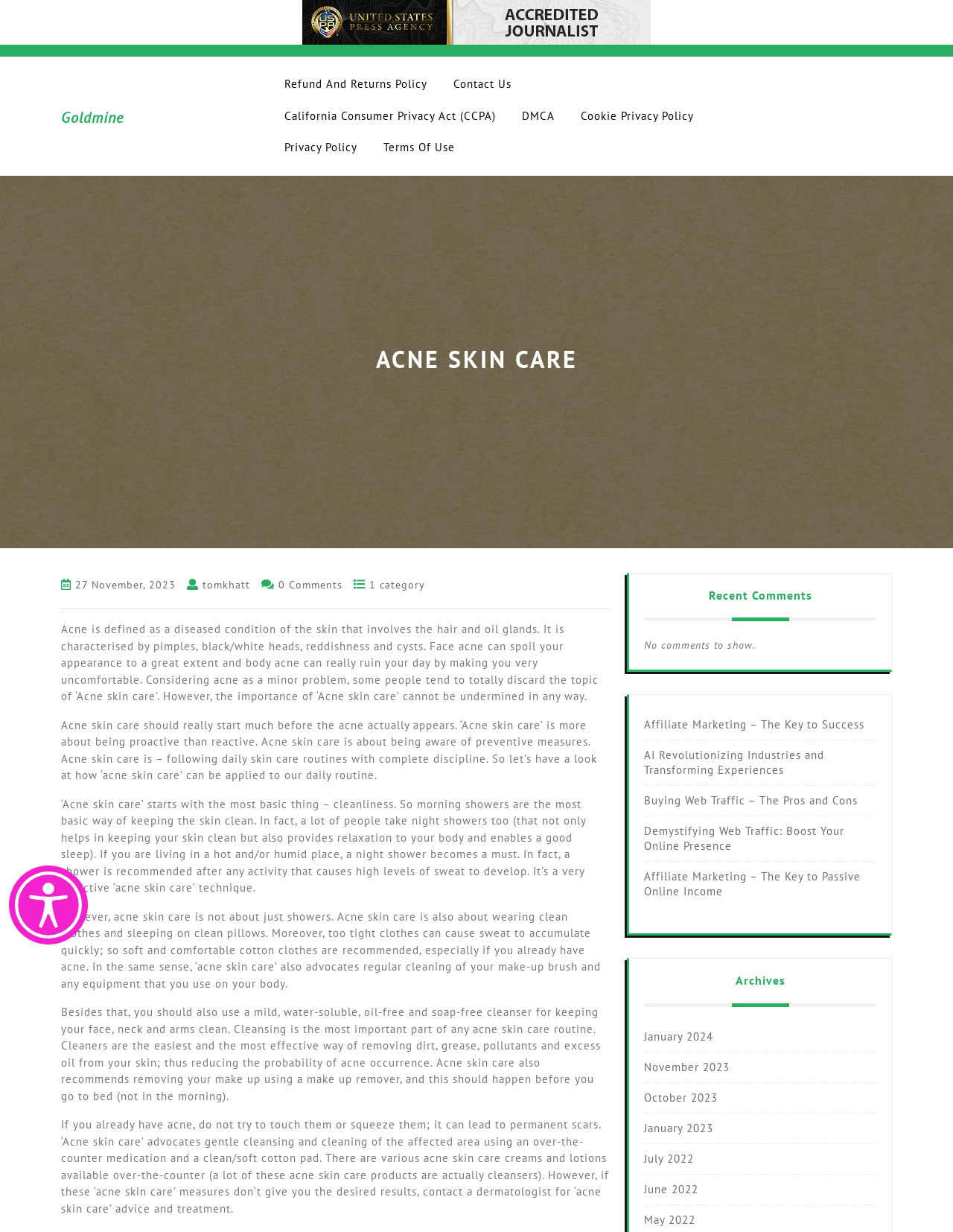Provide your answer in one word or a succinct phrase for the question: 
What is the purpose of the 'Recent Comments' section?

Show recent comments